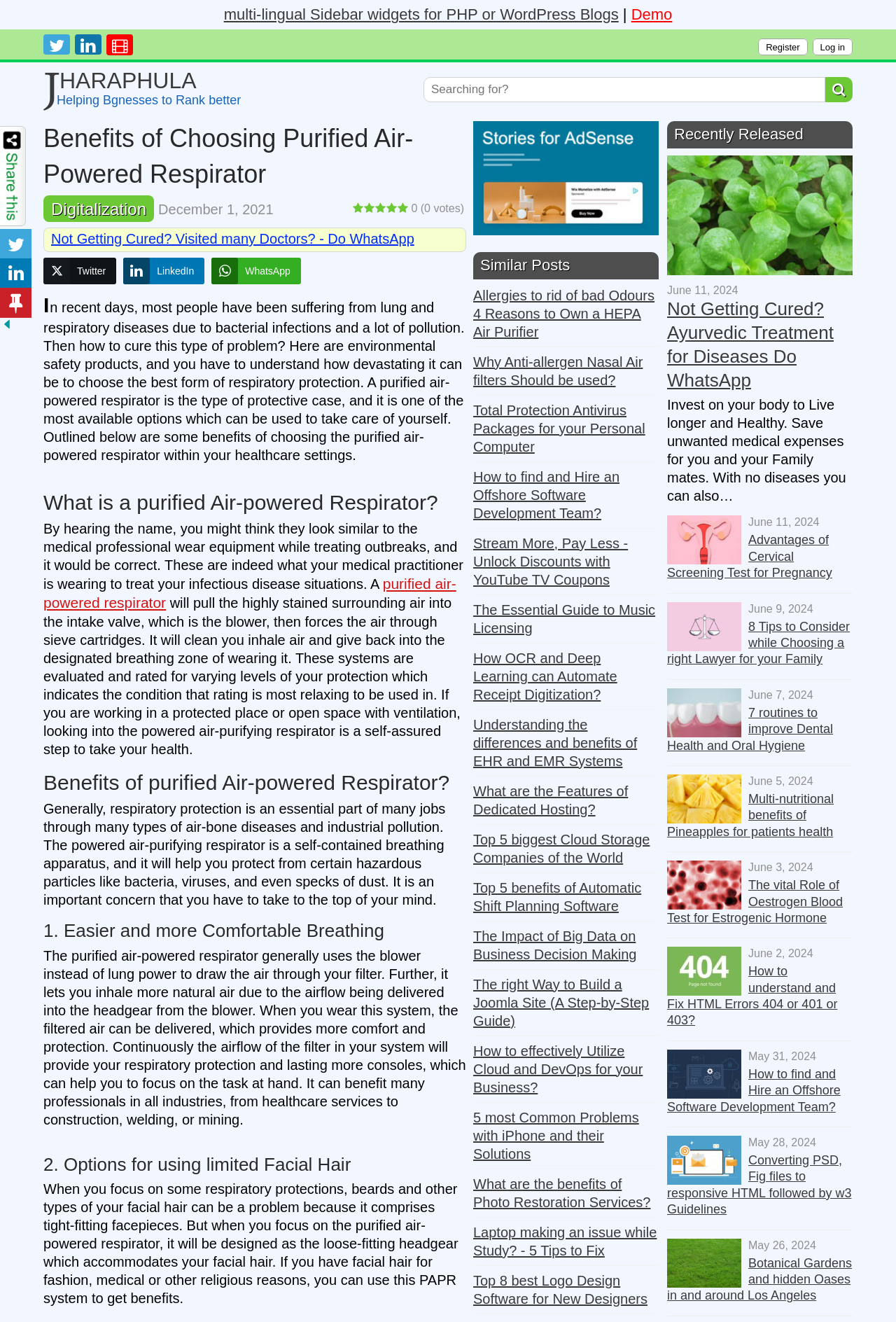Describe every aspect of the webpage in a detailed manner.

The webpage is about the benefits of choosing a purified air-powered respirator, a type of protective case for respiratory protection. At the top, there is a header with the title "Benefits of Choosing Purified Air-Powered Respirator" and a search bar. Below the header, there are several links to other articles and a section with a heading "Recently Released" that lists several recently published articles.

The main content of the webpage is divided into sections, each with a heading that describes the benefits of using a purified air-powered respirator. The sections include "What is a purified Air-powered Respirator?", "Benefits of purified Air-powered Respirator?", "1. Easier and more Comfortable Breathing", "2. Options for using limited Facial Hair", and others.

Each section provides detailed information about the benefits of using a purified air-powered respirator, including how it can provide easier and more comfortable breathing, accommodate facial hair, and offer protection from hazardous particles. The text is accompanied by several links to other related articles and a section with a heading "Similar Posts" that lists several related articles.

On the right side of the webpage, there is a sidebar with several links to other articles, including "Not Getting Cured? Visited many Doctors? - Do WhatsApp", "Allergies to rid of bad Odours 4 Reasons to Own a HEPA Air Purifier", and others. There are also several social media sharing buttons and a section with a heading "Recently Released" that lists several recently published articles.

At the bottom of the webpage, there are several links to other articles, including "Advantages of Cervical Screening Test for Pregnancy", "8 Tips to Consider while Choosing a right Lawyer", and others. There are also several images accompanying these links.